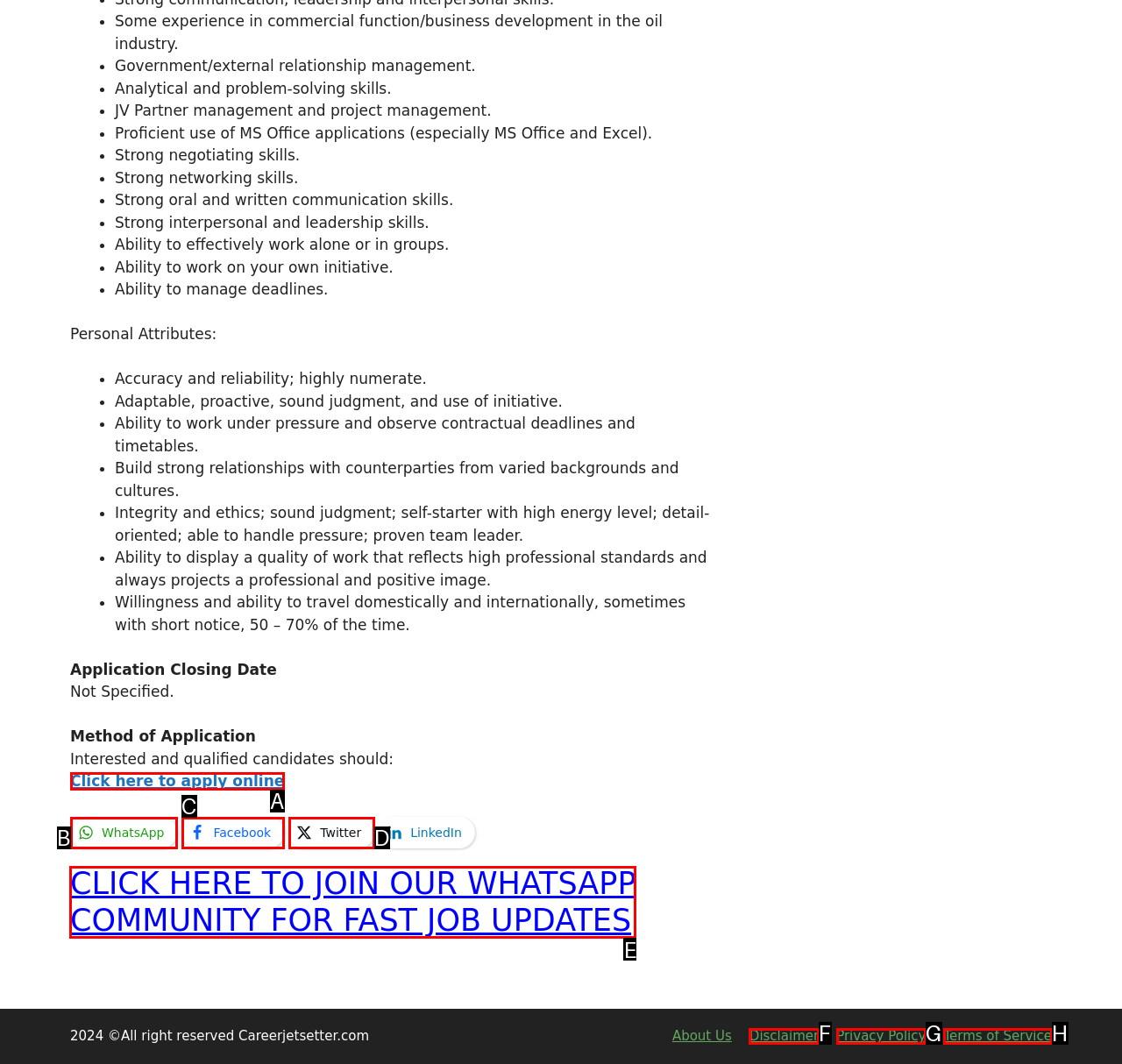For the instruction: Join WhatsApp community for fast job updates, determine the appropriate UI element to click from the given options. Respond with the letter corresponding to the correct choice.

E